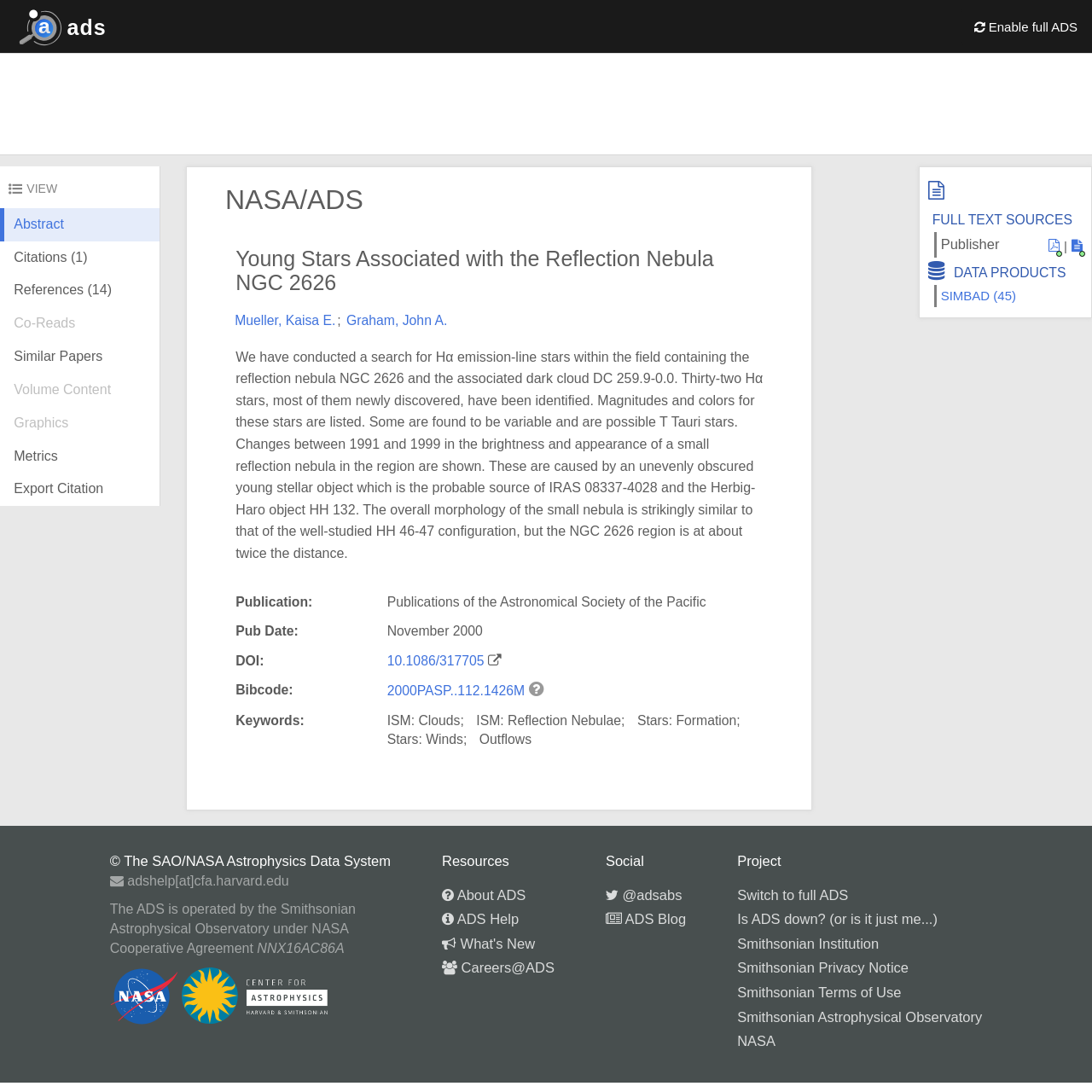Provide the bounding box coordinates of the HTML element described by the text: "ADS Help".

[0.405, 0.834, 0.475, 0.849]